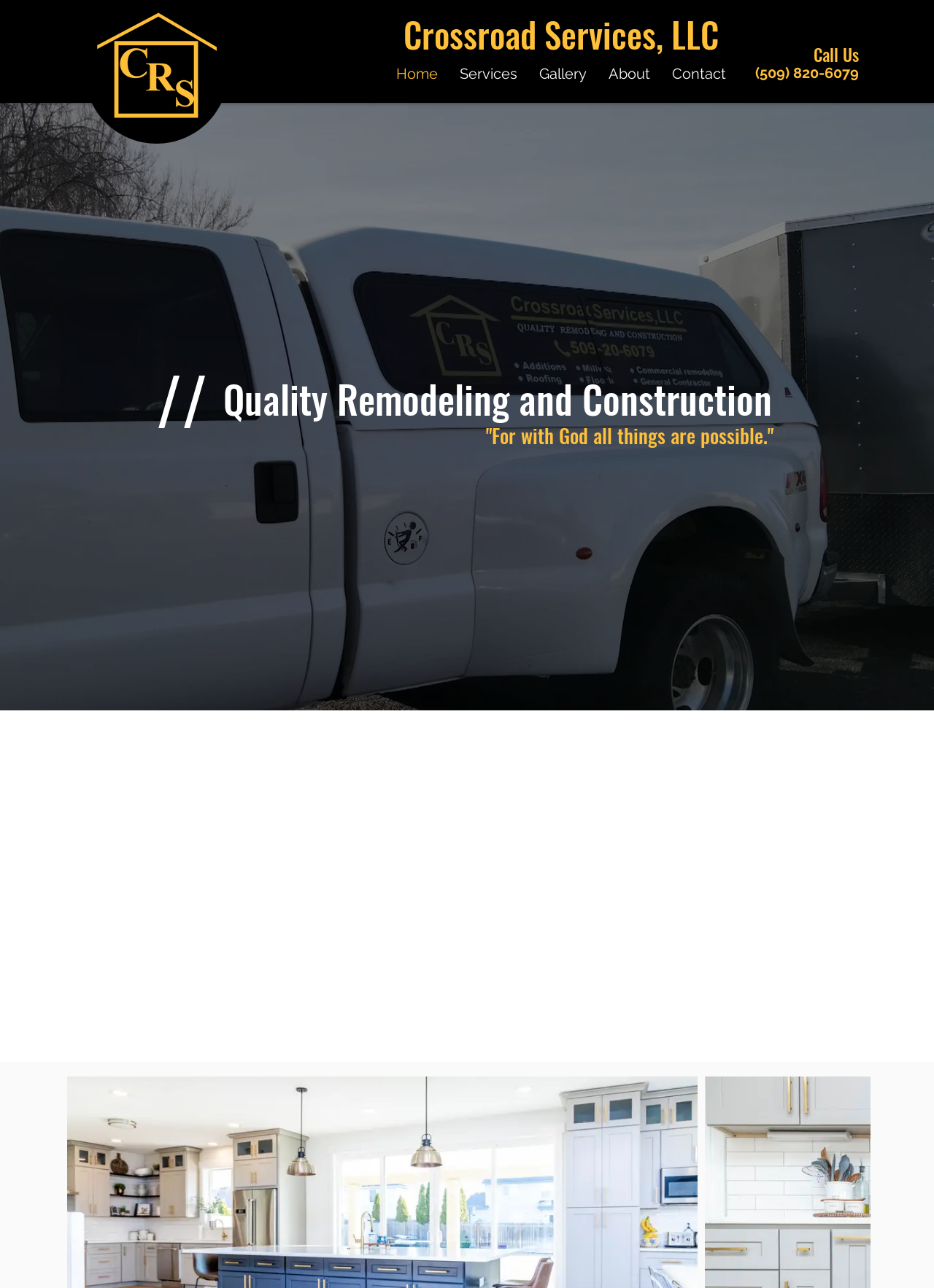What is the company's motto?
Please use the image to deliver a detailed and complete answer.

I found the motto by looking at the heading that quotes 'For with God all things are possible', which appears to be a biblical quote.